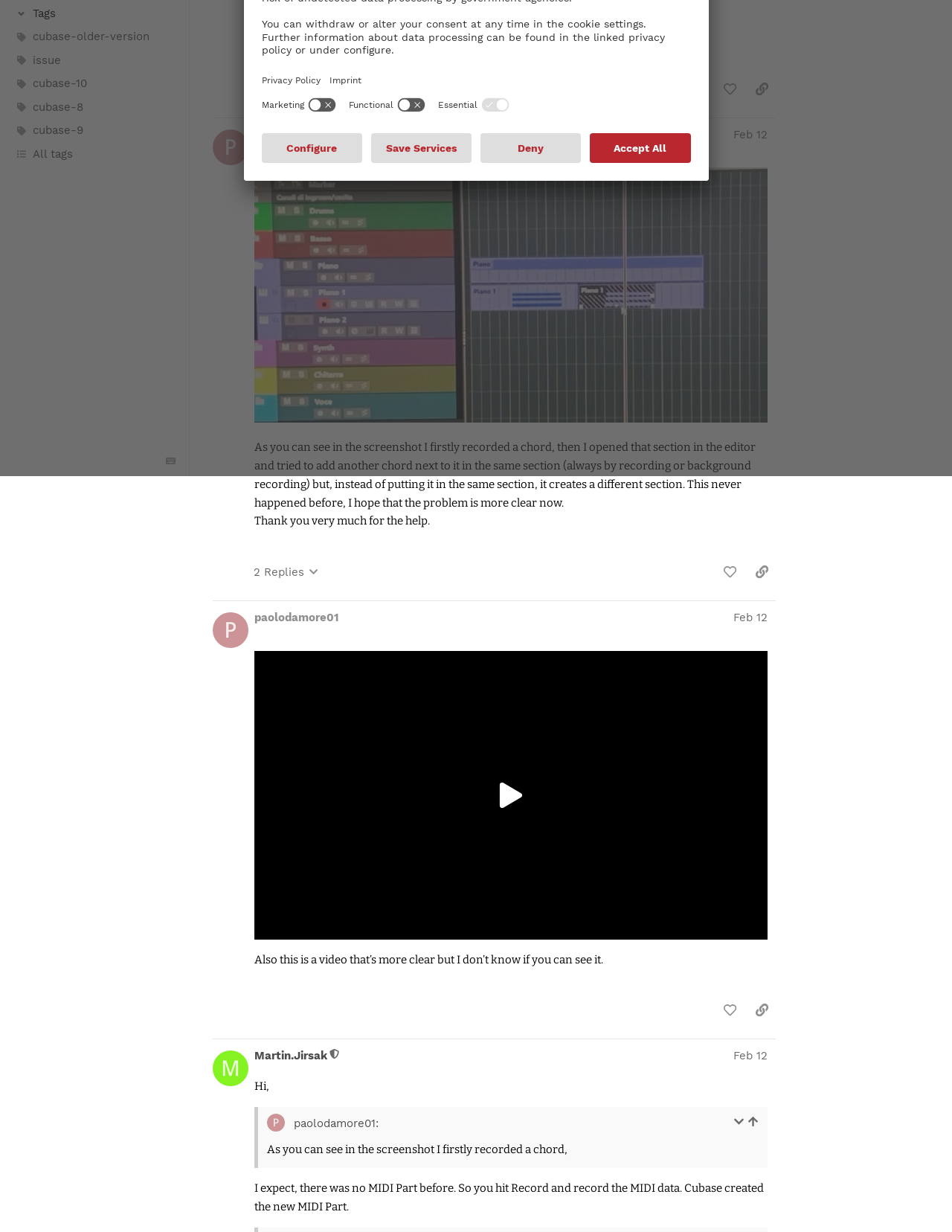Based on the element description, predict the bounding box coordinates (top-left x, top-left y, bottom-right x, bottom-right y) for the UI element in the screenshot: All tags

[0.0, 0.116, 0.199, 0.135]